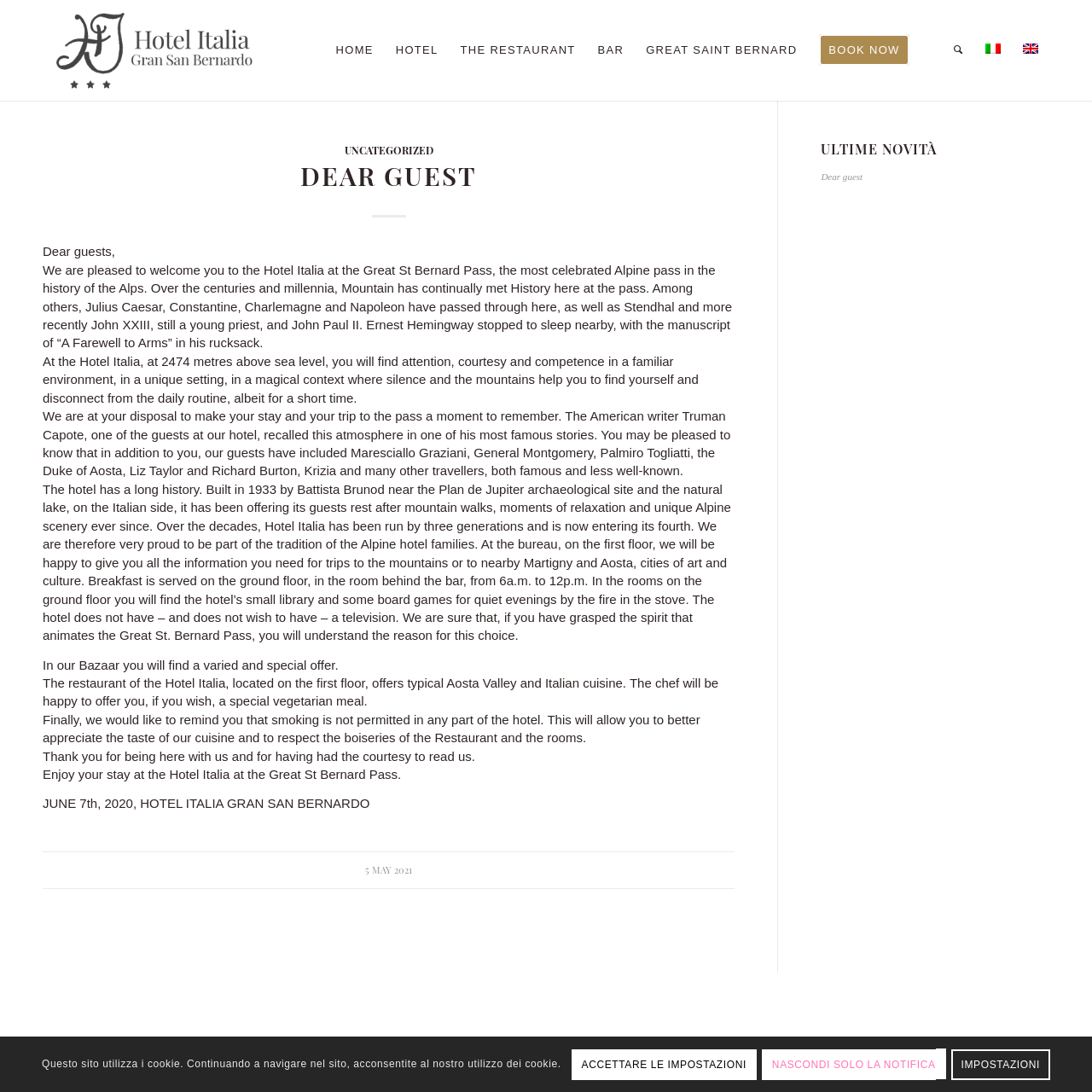Using the elements shown in the image, answer the question comprehensively: What is the language of the text?

The language of the text can be inferred from the presence of Italian and English flags at the top right corner of the webpage, which suggest that the website is available in both languages.